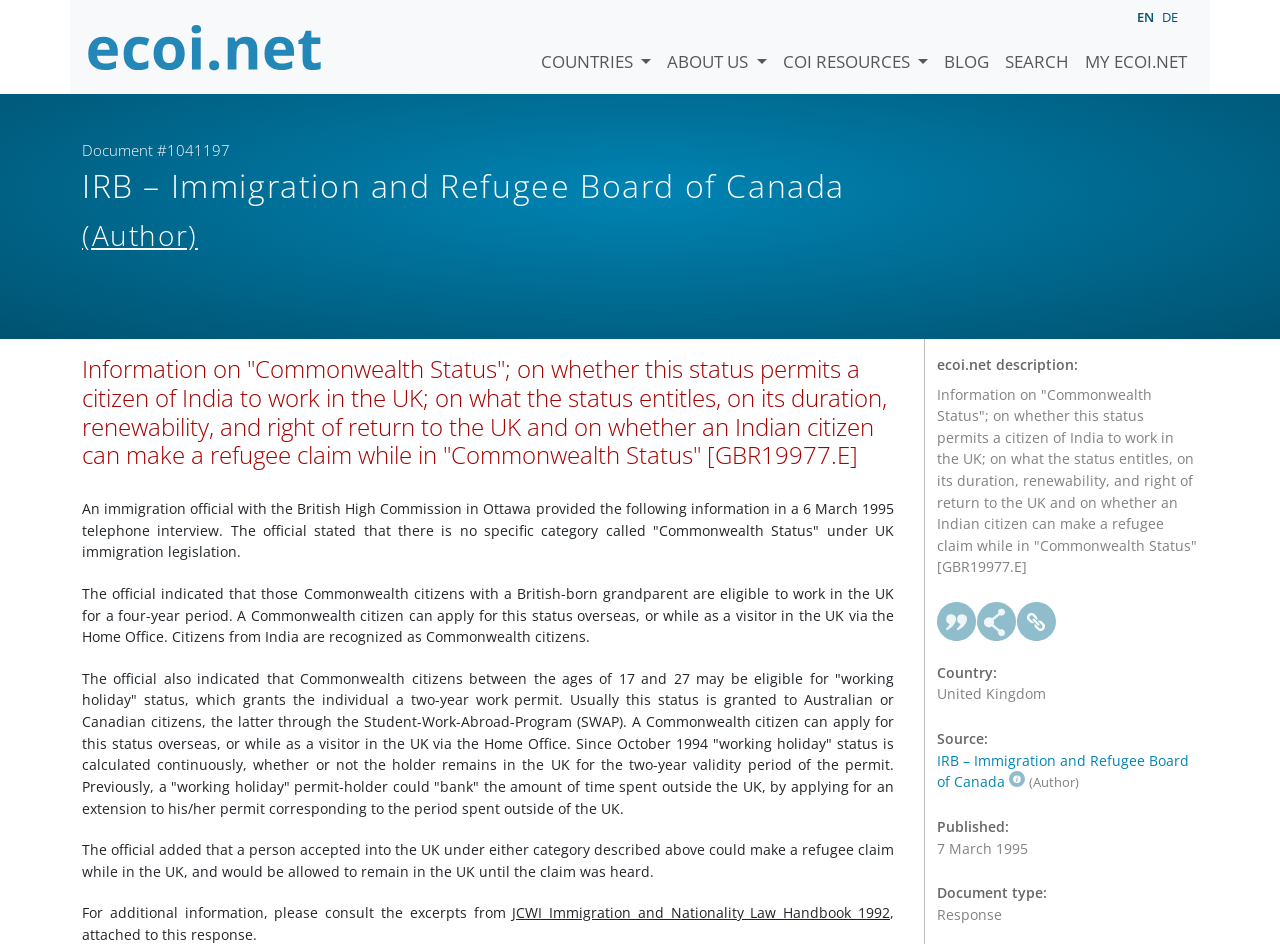Find the bounding box coordinates for the UI element that matches this description: "About us".

[0.515, 0.02, 0.605, 0.079]